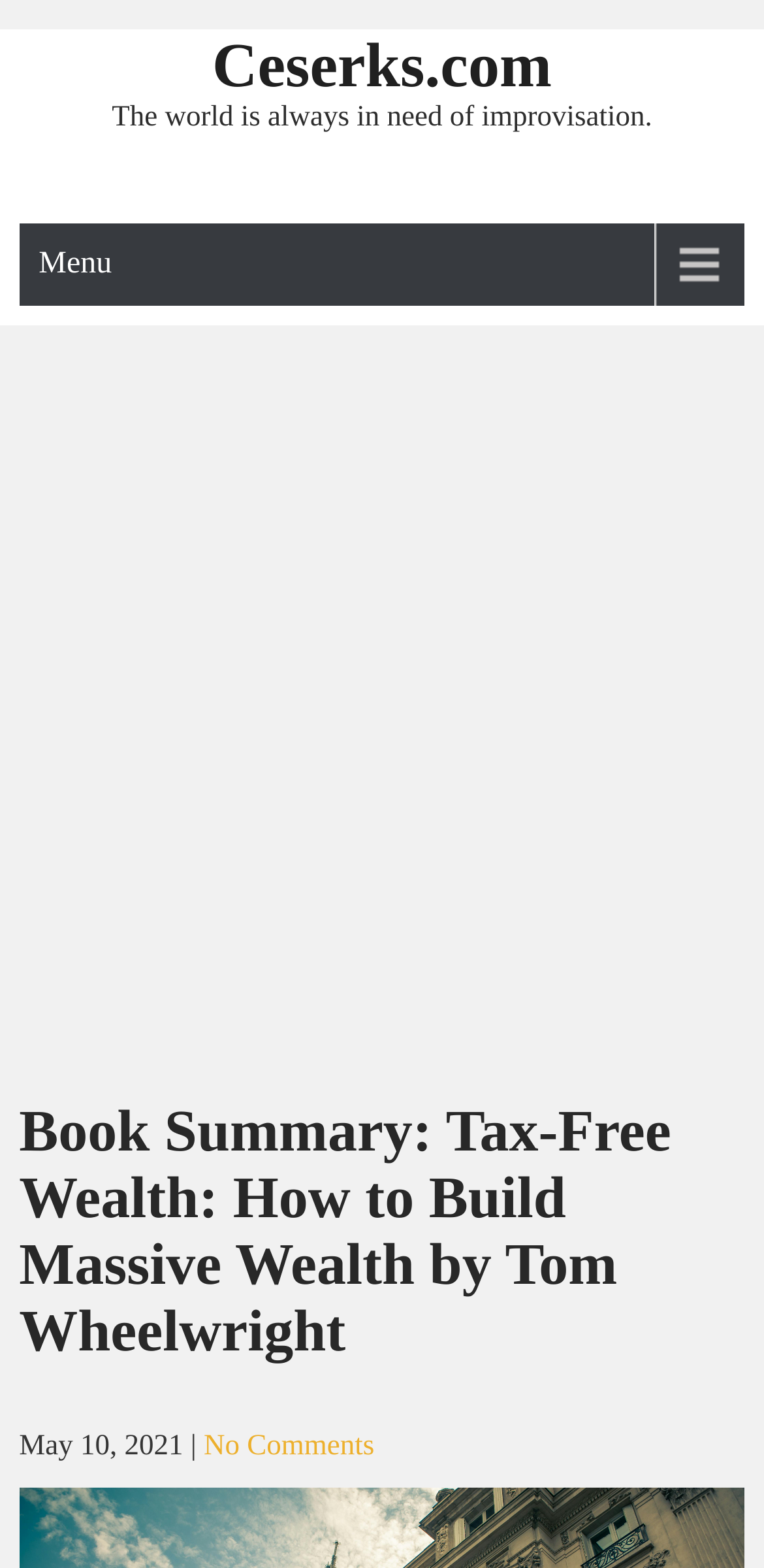Please give a succinct answer to the question in one word or phrase:
What is the quote displayed on the webpage?

The world is always in need of improvisation.